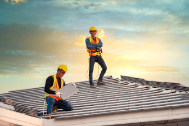What is the background of the image?
Answer with a single word or phrase, using the screenshot for reference.

A beautiful sunset